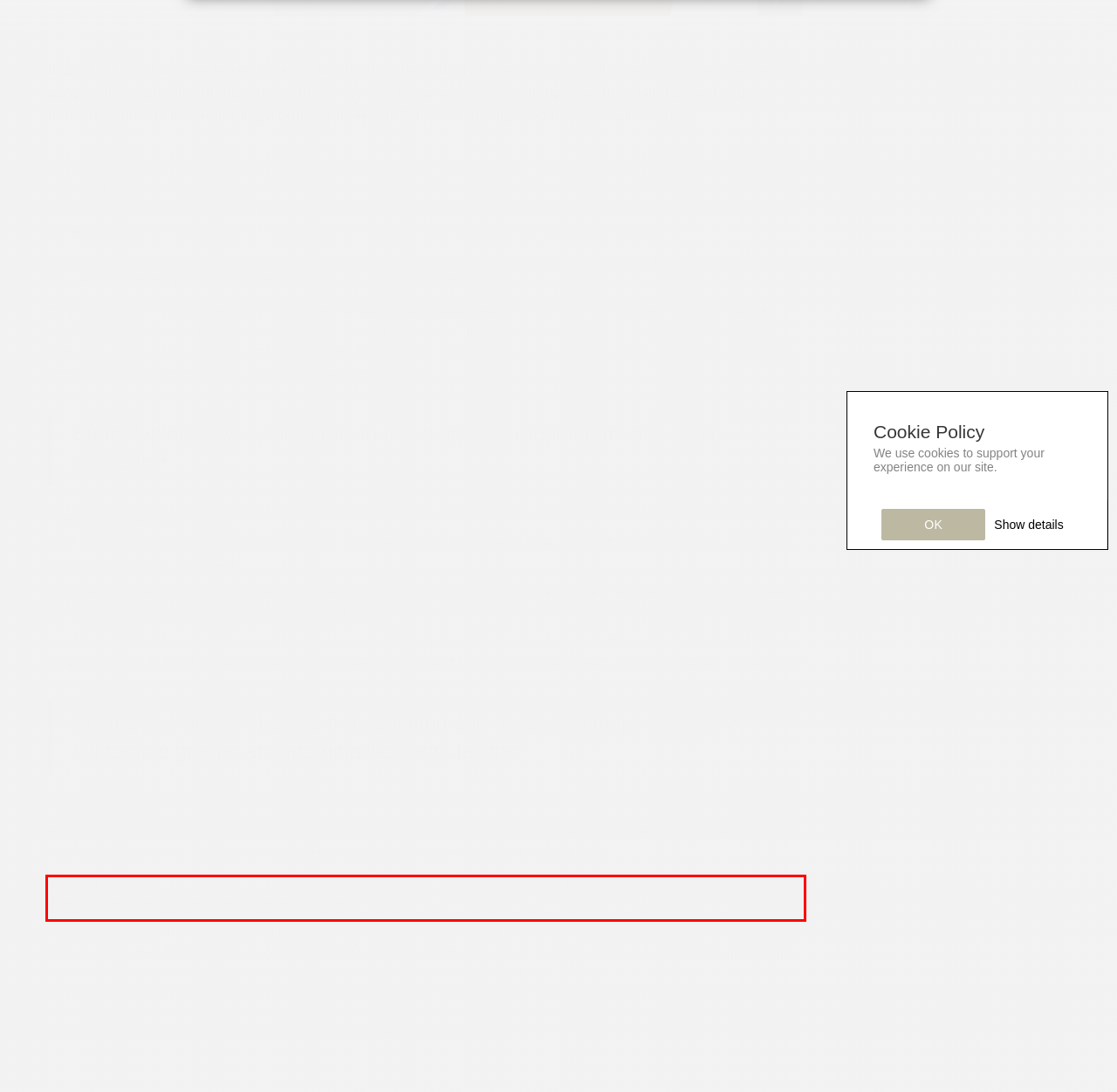Examine the screenshot of the webpage, locate the red bounding box, and generate the text contained within it.

Additionally, some healthcare practitioners have been found to endorse, rather than expel, harmful stereotypes about mental health disorders, and to adopt a pessimistic attitude to treatment.3